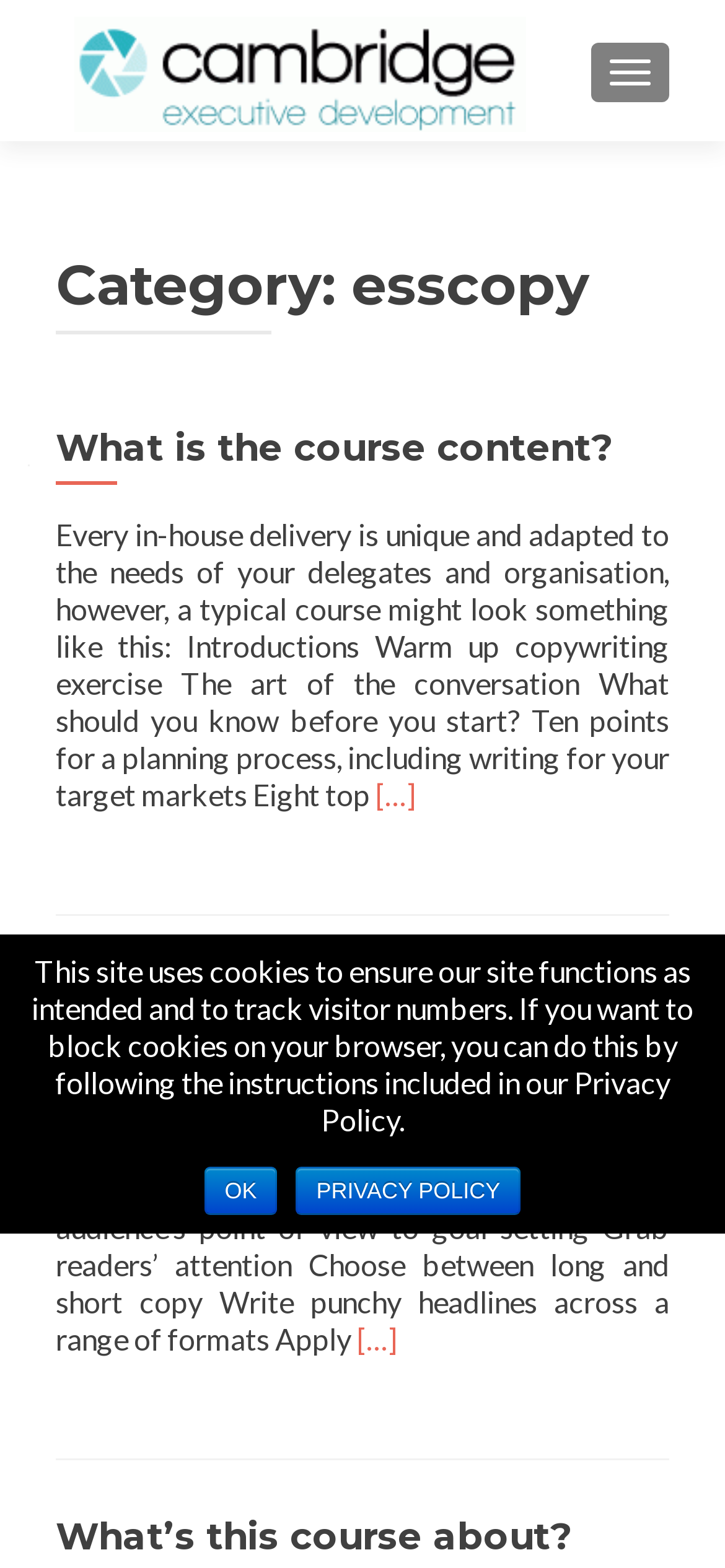Please mark the clickable region by giving the bounding box coordinates needed to complete this instruction: "Visit Cambridge Executive Development - leadership training".

[0.102, 0.033, 0.726, 0.056]